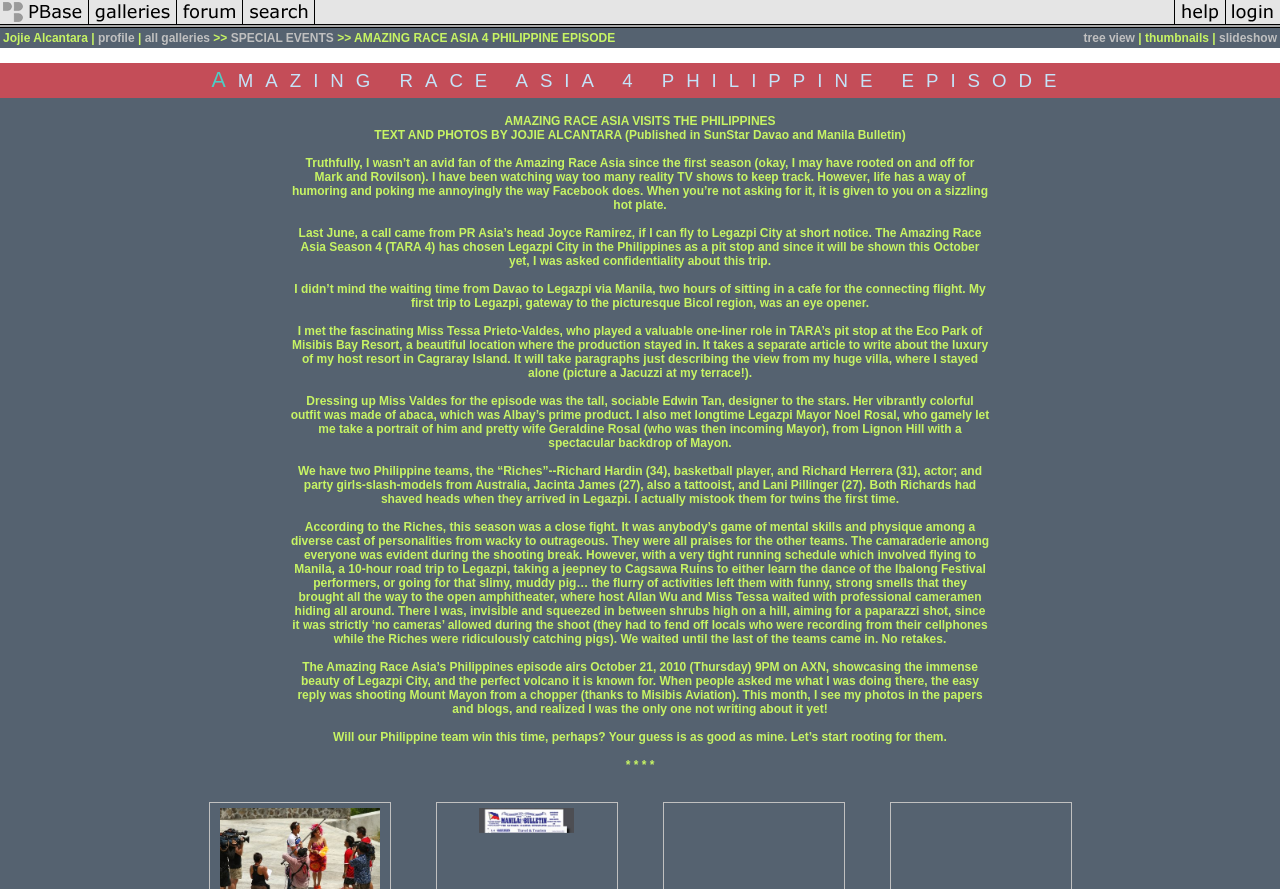Bounding box coordinates are given in the format (top-left x, top-left y, bottom-right x, bottom-right y). All values should be floating point numbers between 0 and 1. Provide the bounding box coordinate for the UI element described as: title="popular photos"

[0.246, 0.019, 0.917, 0.035]